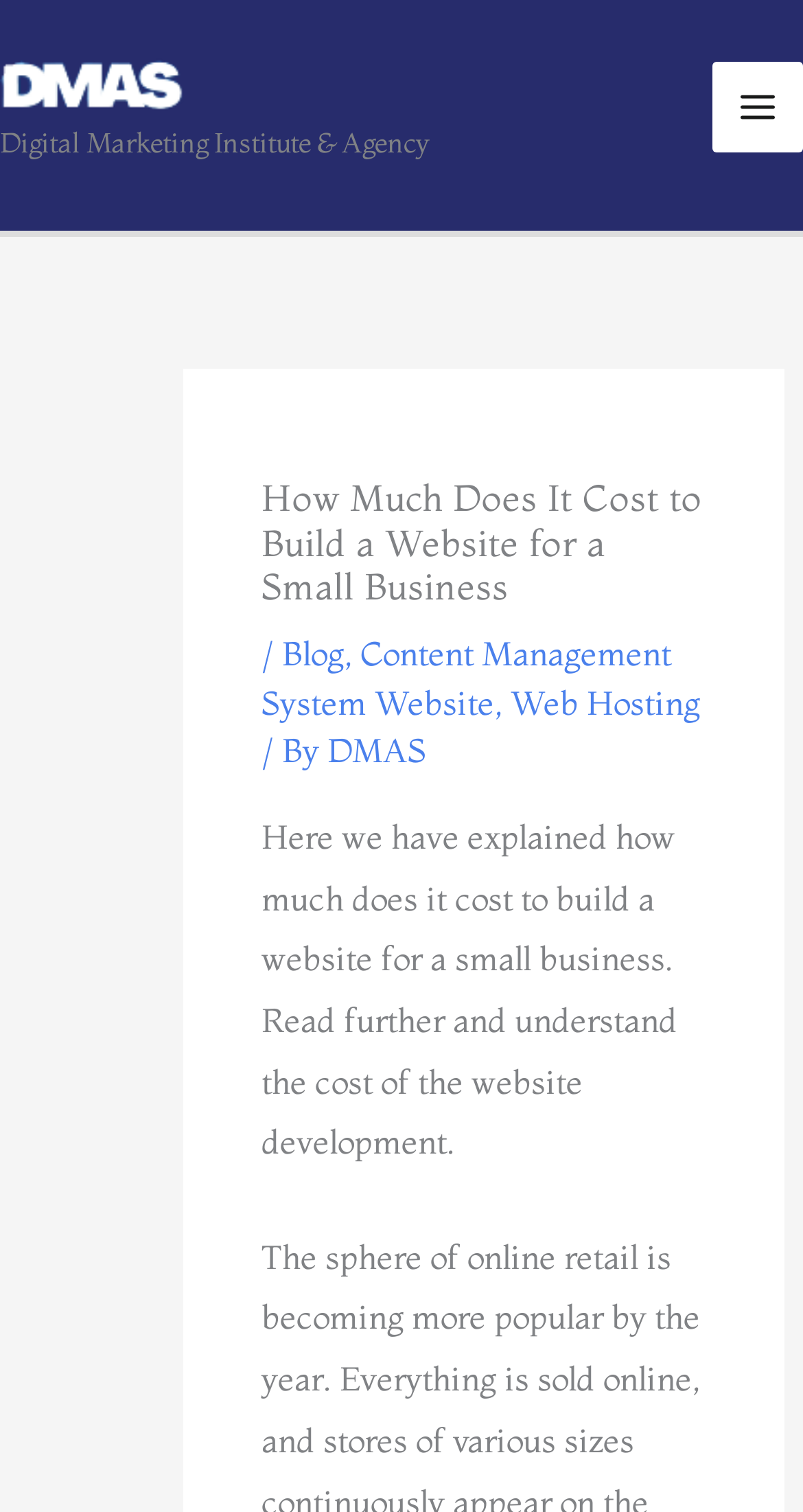What is the main topic of the webpage?
Look at the image and construct a detailed response to the question.

The answer can be inferred from the heading 'How Much Does It Cost to Build a Website for a Small Business' and the static text 'Here we have explained how much does it cost to build a website for a small business. Read further and understand the cost of the website development.' which suggests that the webpage is about explaining the cost of building a website for a small business.